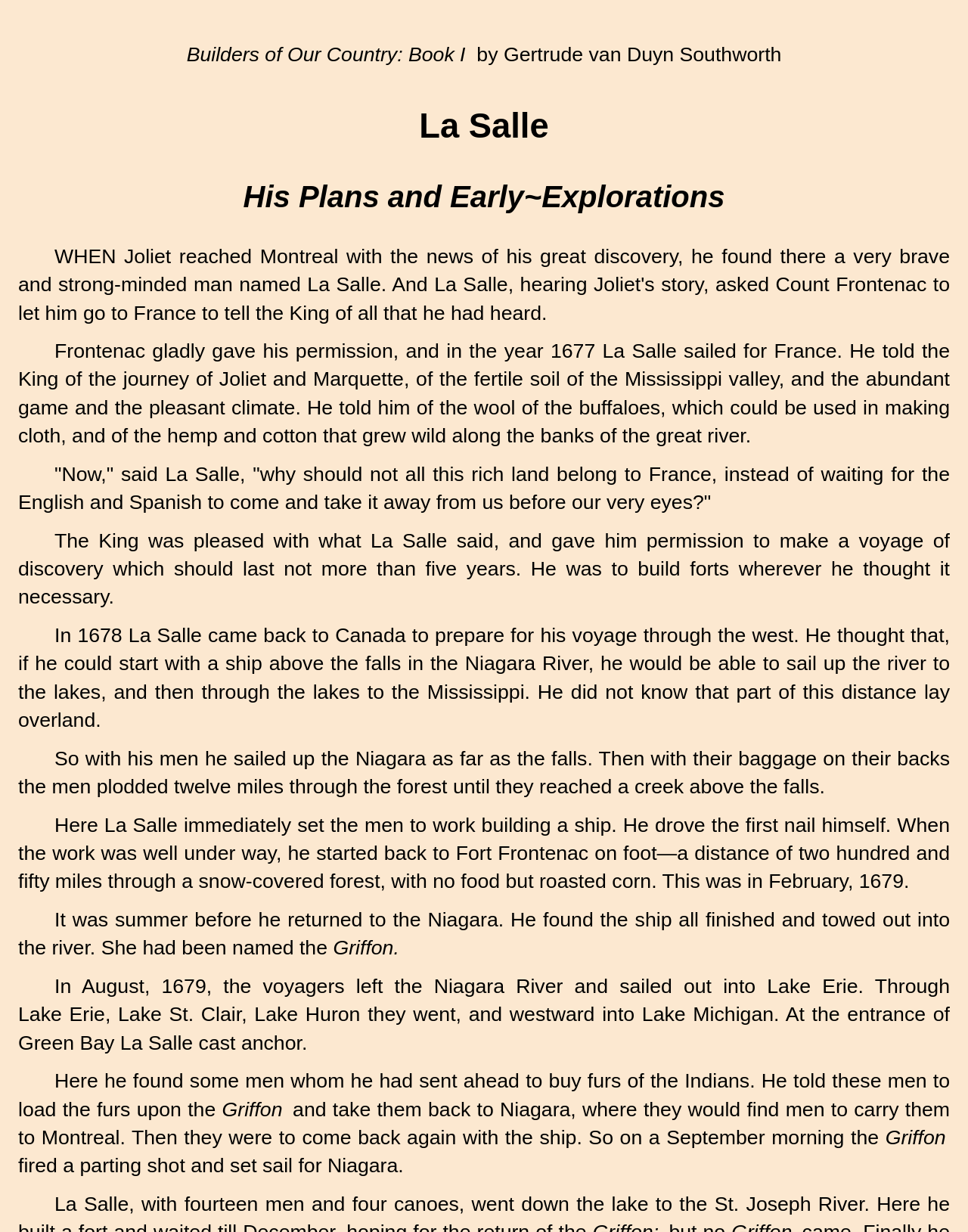Refer to the image and provide a thorough answer to this question:
What is the name of the ship built by La Salle?

The name of the ship built by La Salle is the Griffon, as mentioned in the text. This is stated in the sentence 'He found the ship all finished and towed out into the river. She had been named the Griffon.'